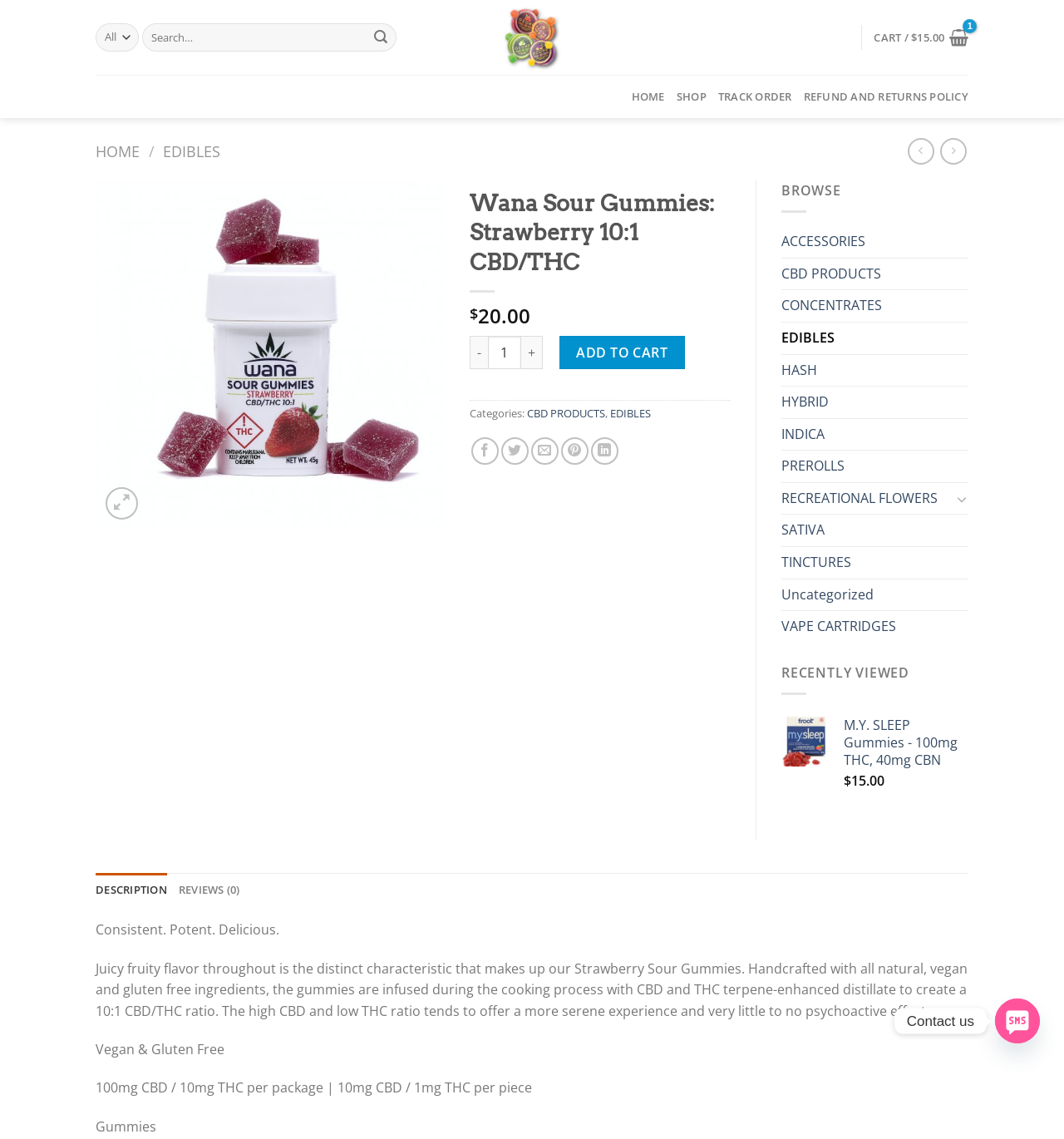Determine the coordinates of the bounding box for the clickable area needed to execute this instruction: "View product description".

[0.09, 0.766, 0.157, 0.796]